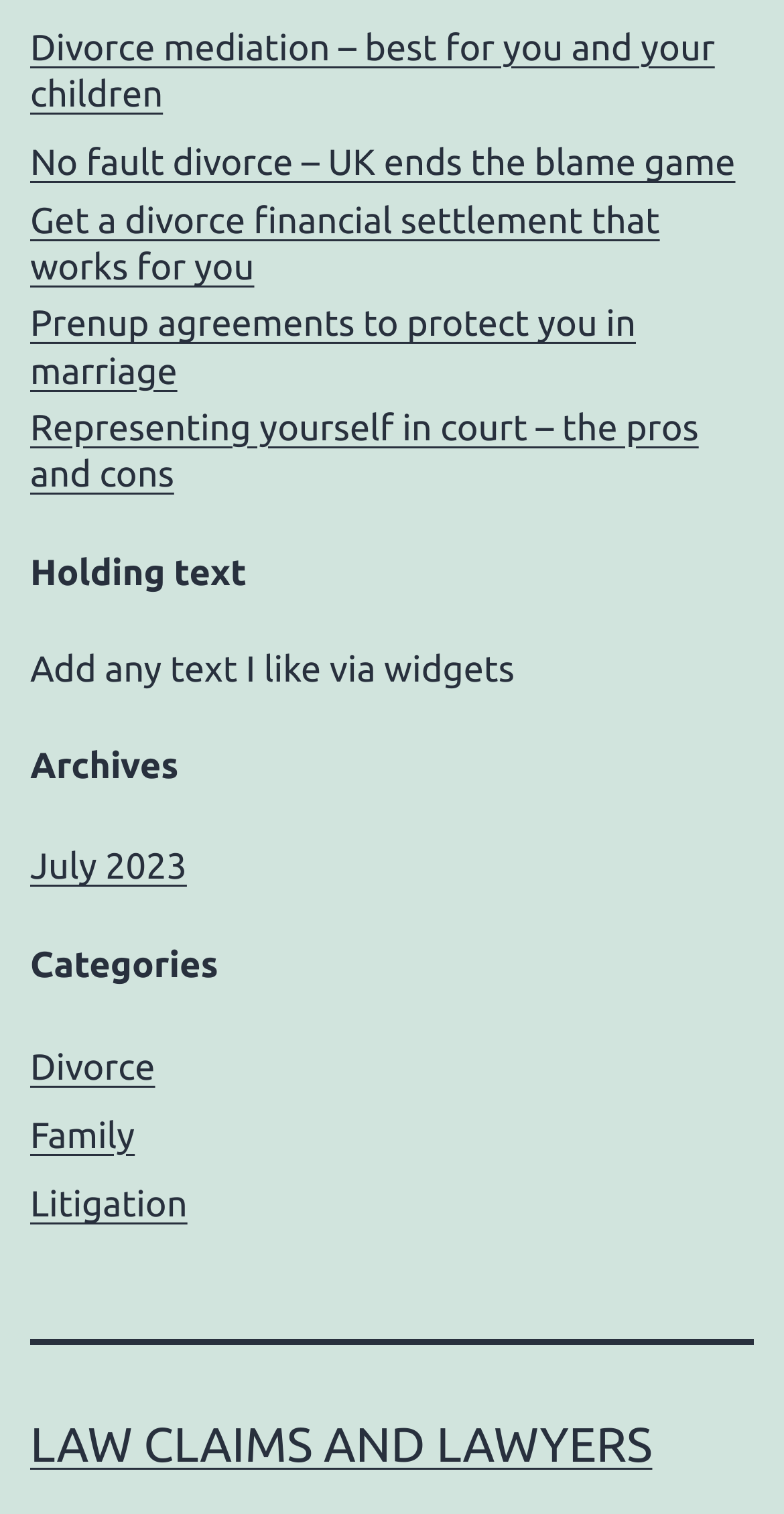Please indicate the bounding box coordinates of the element's region to be clicked to achieve the instruction: "Read about divorce mediation". Provide the coordinates as four float numbers between 0 and 1, i.e., [left, top, right, bottom].

[0.038, 0.017, 0.962, 0.079]